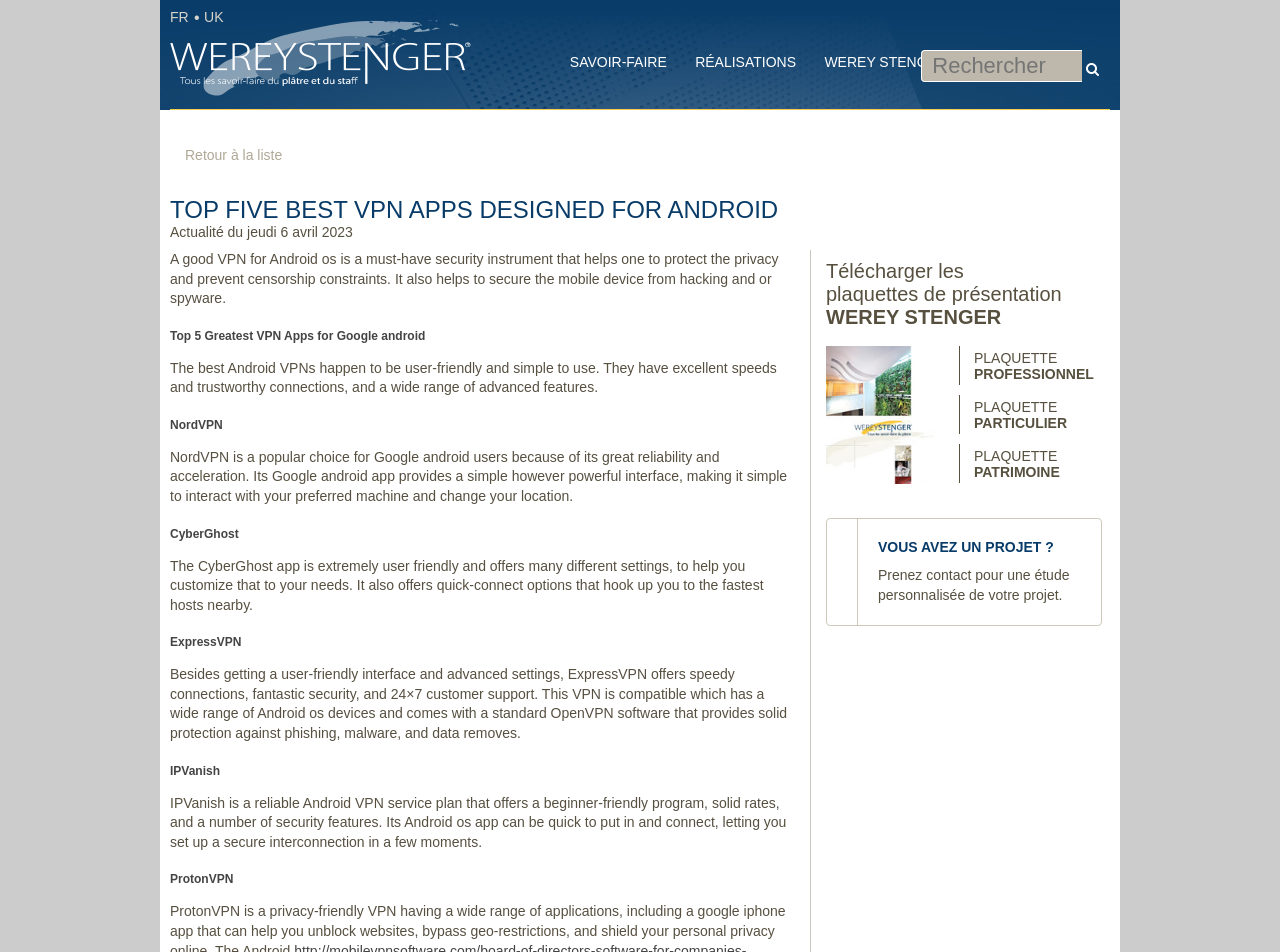Determine the bounding box for the described HTML element: "Savoir-faire". Ensure the coordinates are four float numbers between 0 and 1 in the format [left, top, right, bottom].

[0.445, 0.057, 0.521, 0.074]